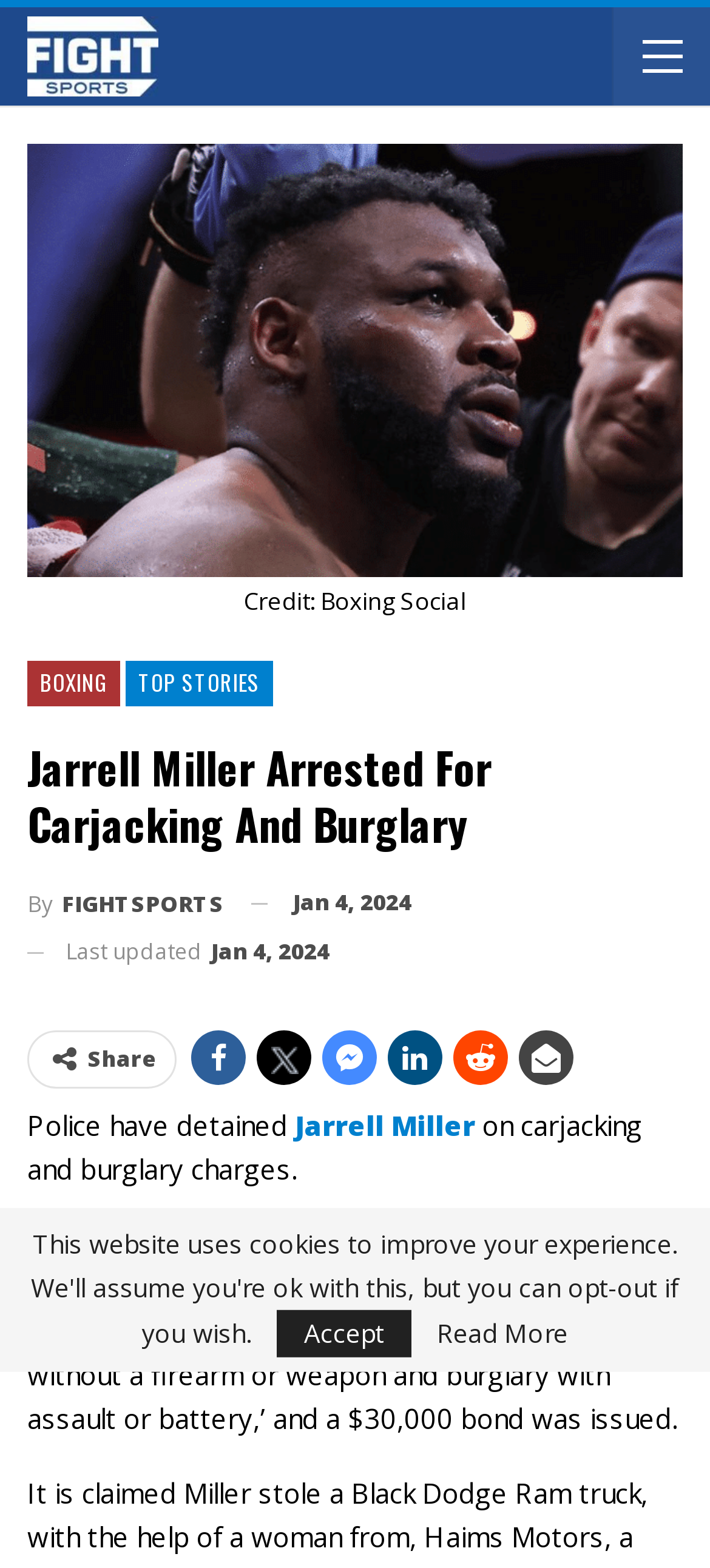Provide a one-word or short-phrase response to the question:
What is the amount of the bond issued?

$30,000